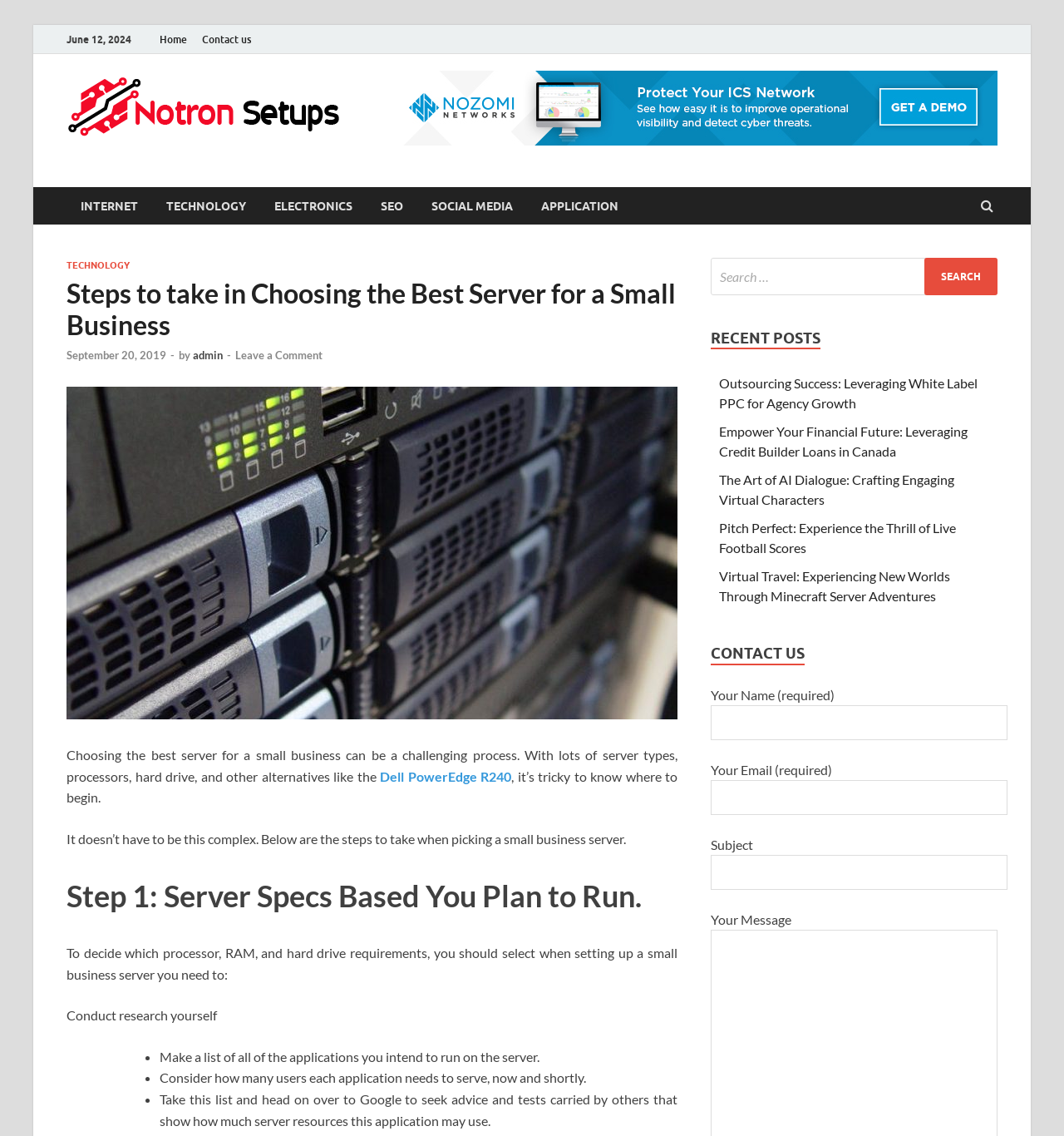Given the description Products, predict the bounding box coordinates of the UI element. Ensure the coordinates are in the format (top-left x, top-left y, bottom-right x, bottom-right y) and all values are between 0 and 1.

None